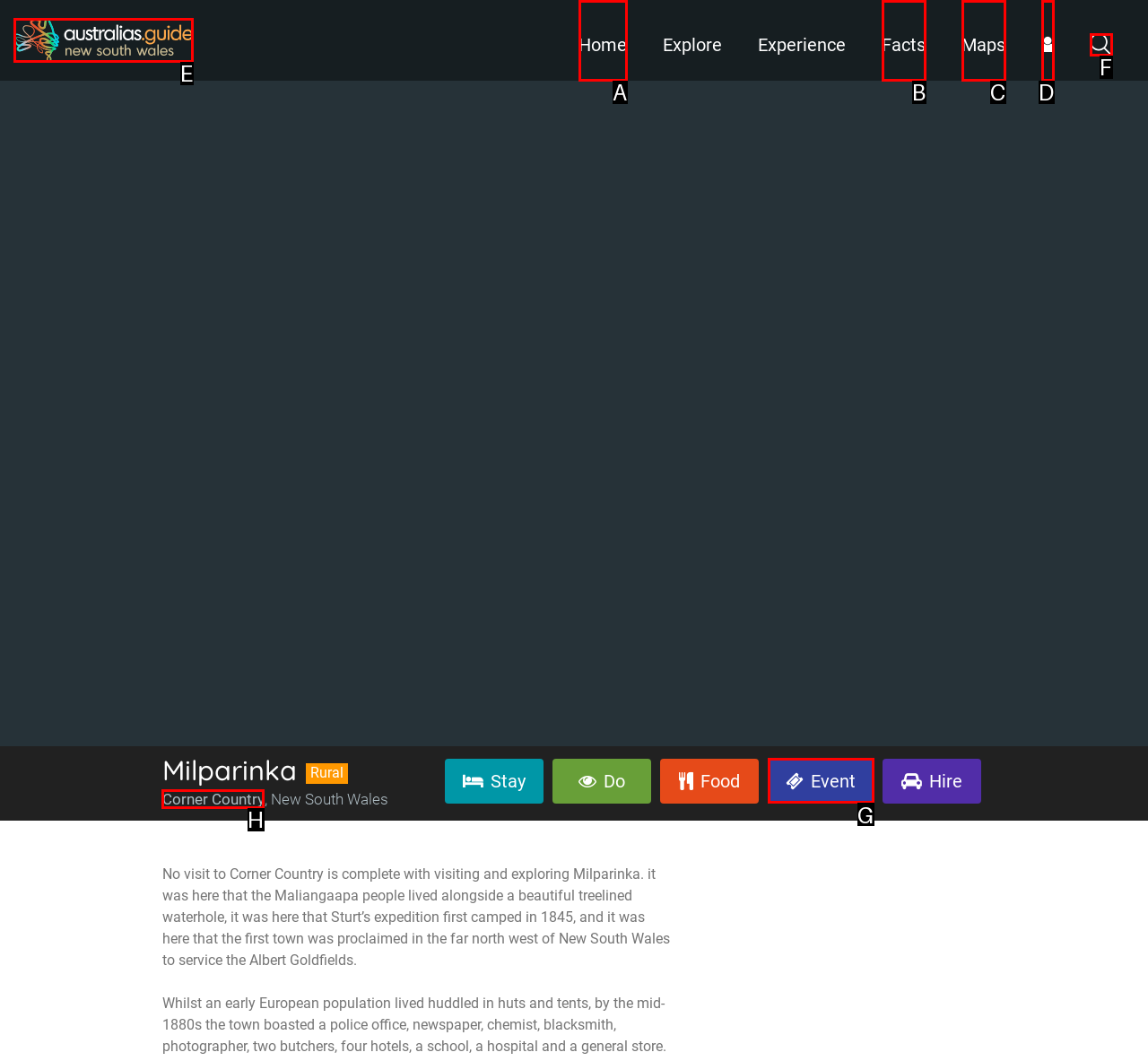Identify the letter of the option that should be selected to accomplish the following task: Learn more about Corner Country. Provide the letter directly.

H